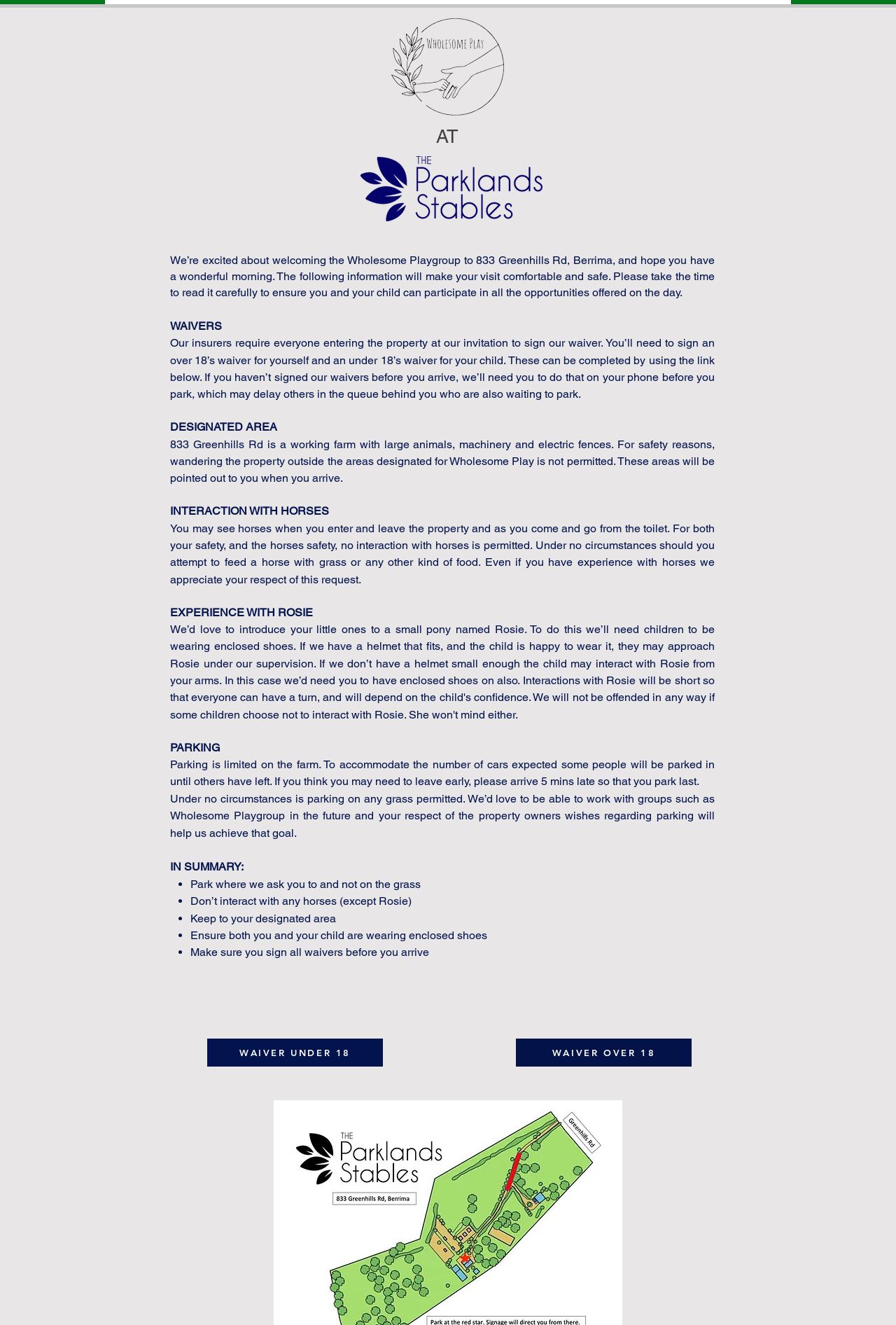What is the purpose of the waivers?
Answer the question with a single word or phrase derived from the image.

For insurance purposes